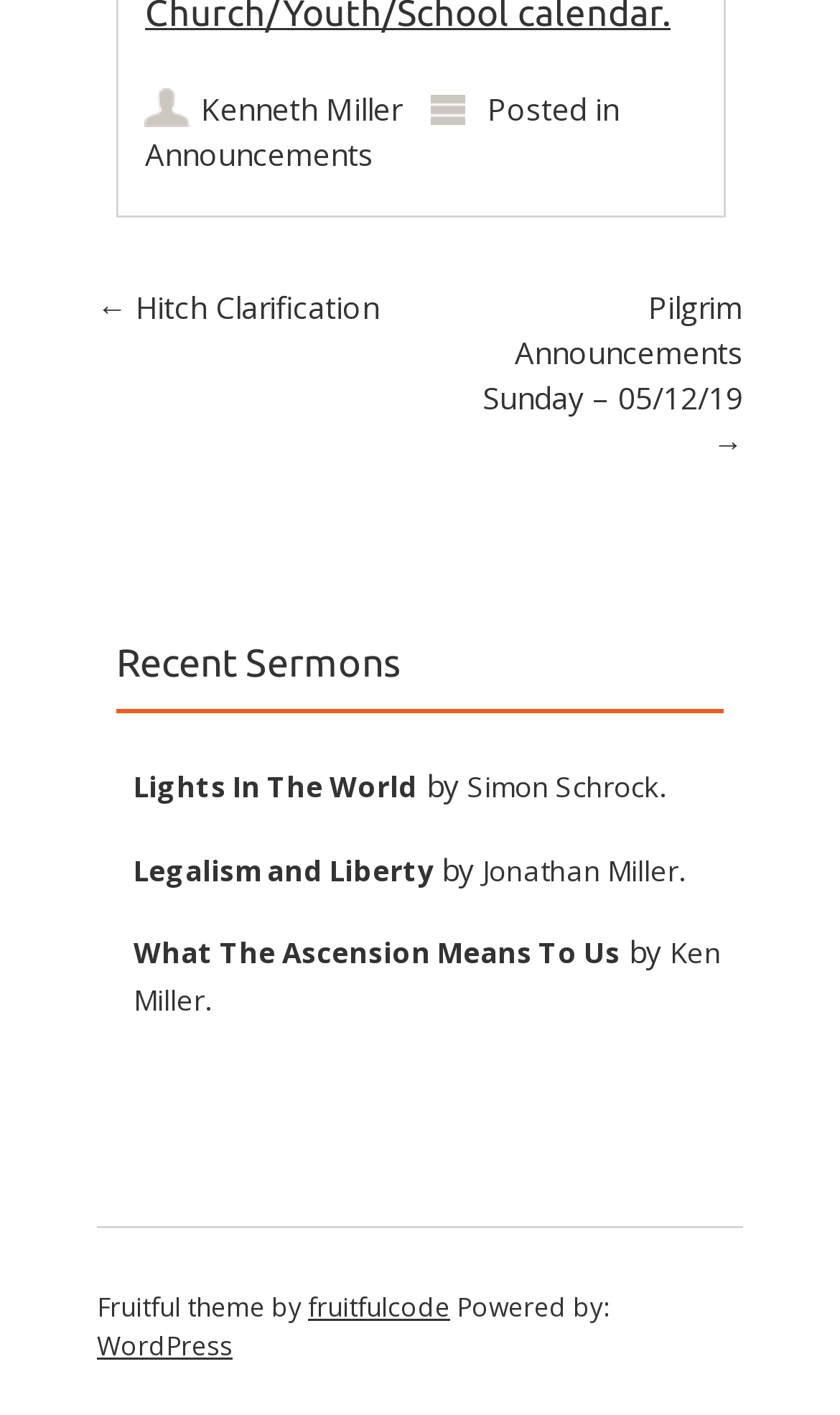Determine the bounding box coordinates for the area that needs to be clicked to fulfill this task: "Visit Kenneth Miller's page". The coordinates must be given as four float numbers between 0 and 1, i.e., [left, top, right, bottom].

[0.239, 0.062, 0.478, 0.091]